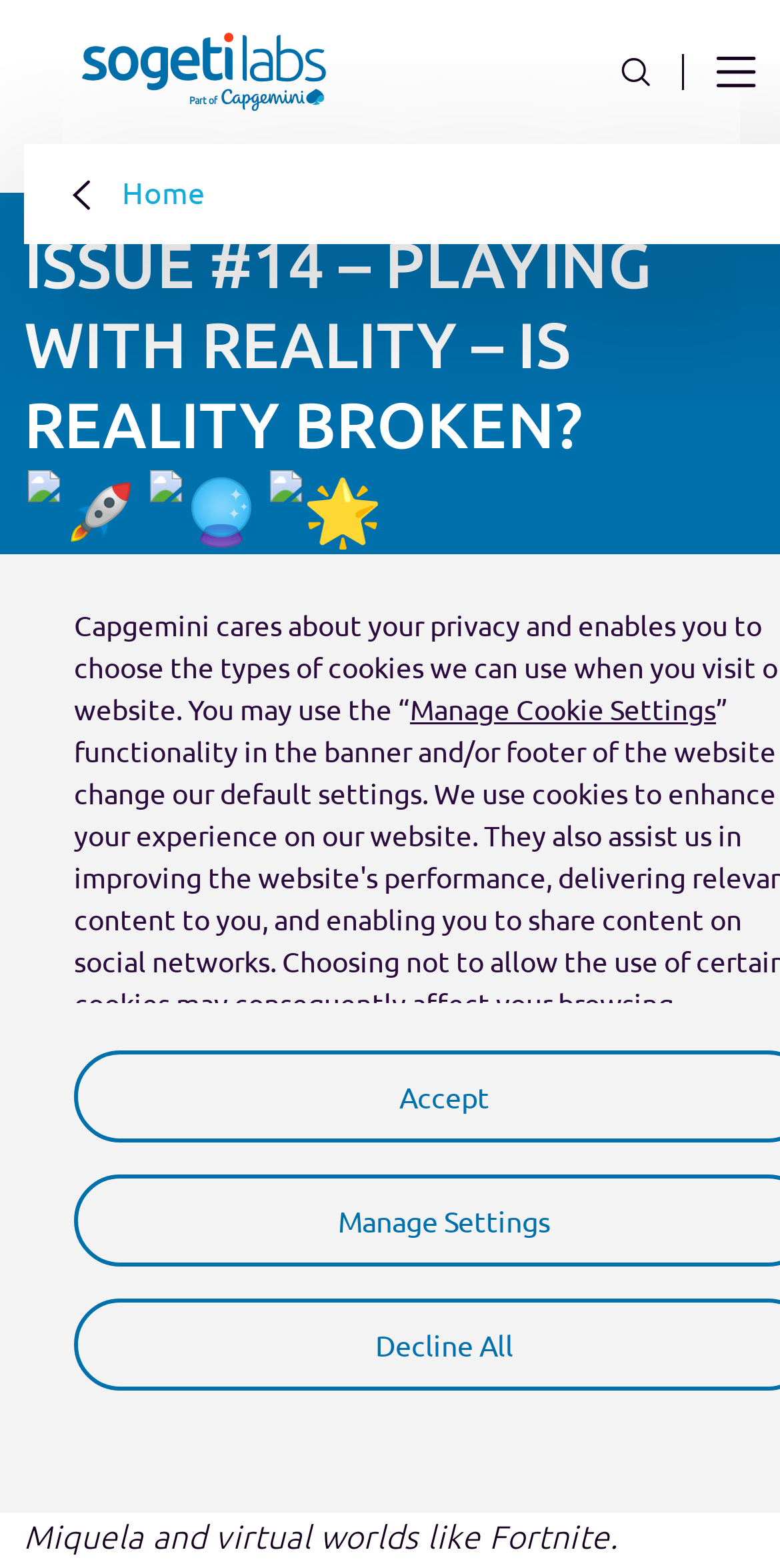Identify the bounding box for the UI element specified in this description: "Linkedin". The coordinates must be four float numbers between 0 and 1, formatted as [left, top, right, bottom].

[0.031, 0.567, 0.133, 0.618]